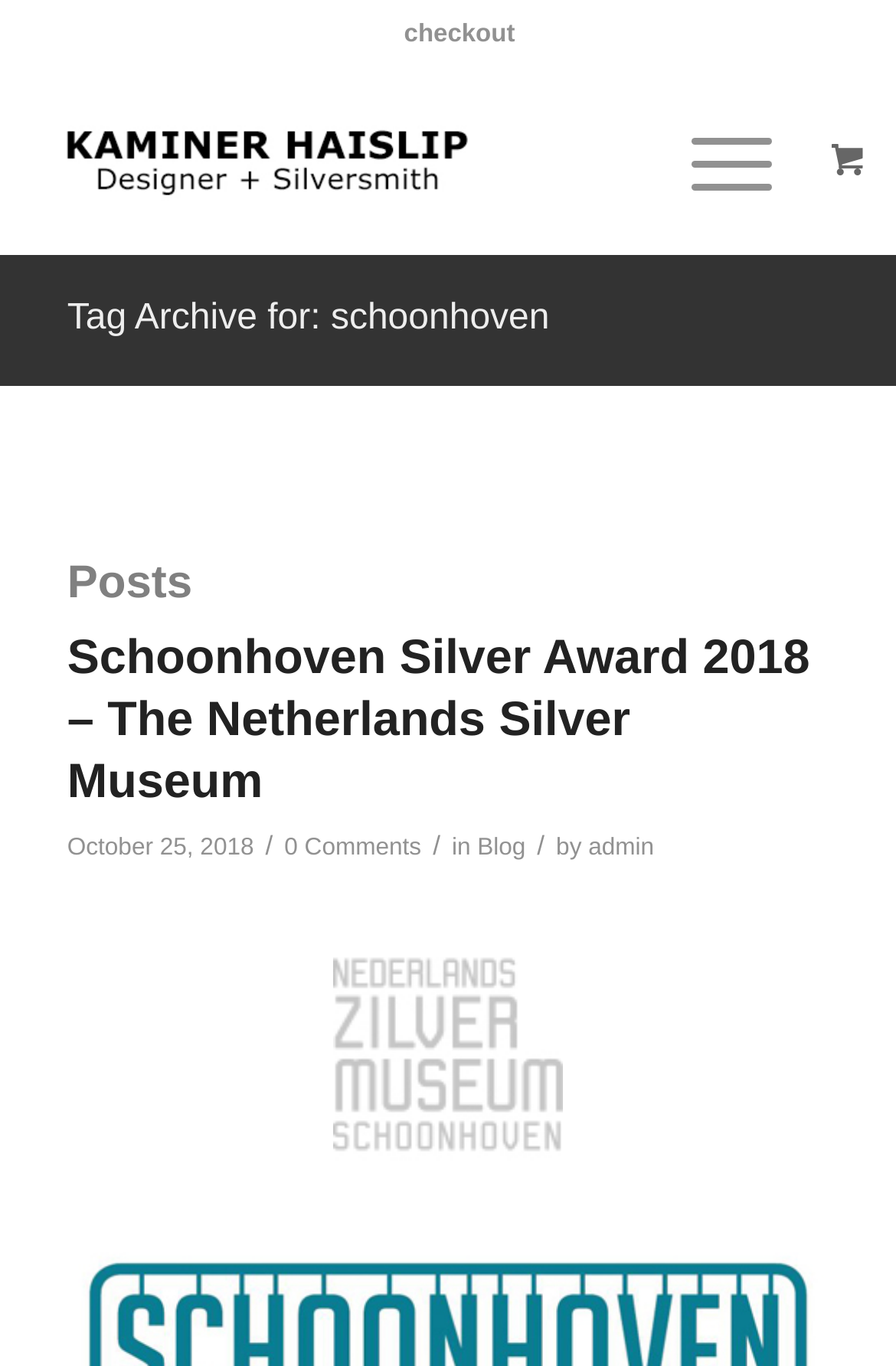Give a one-word or short phrase answer to this question: 
What is the author of the post?

admin